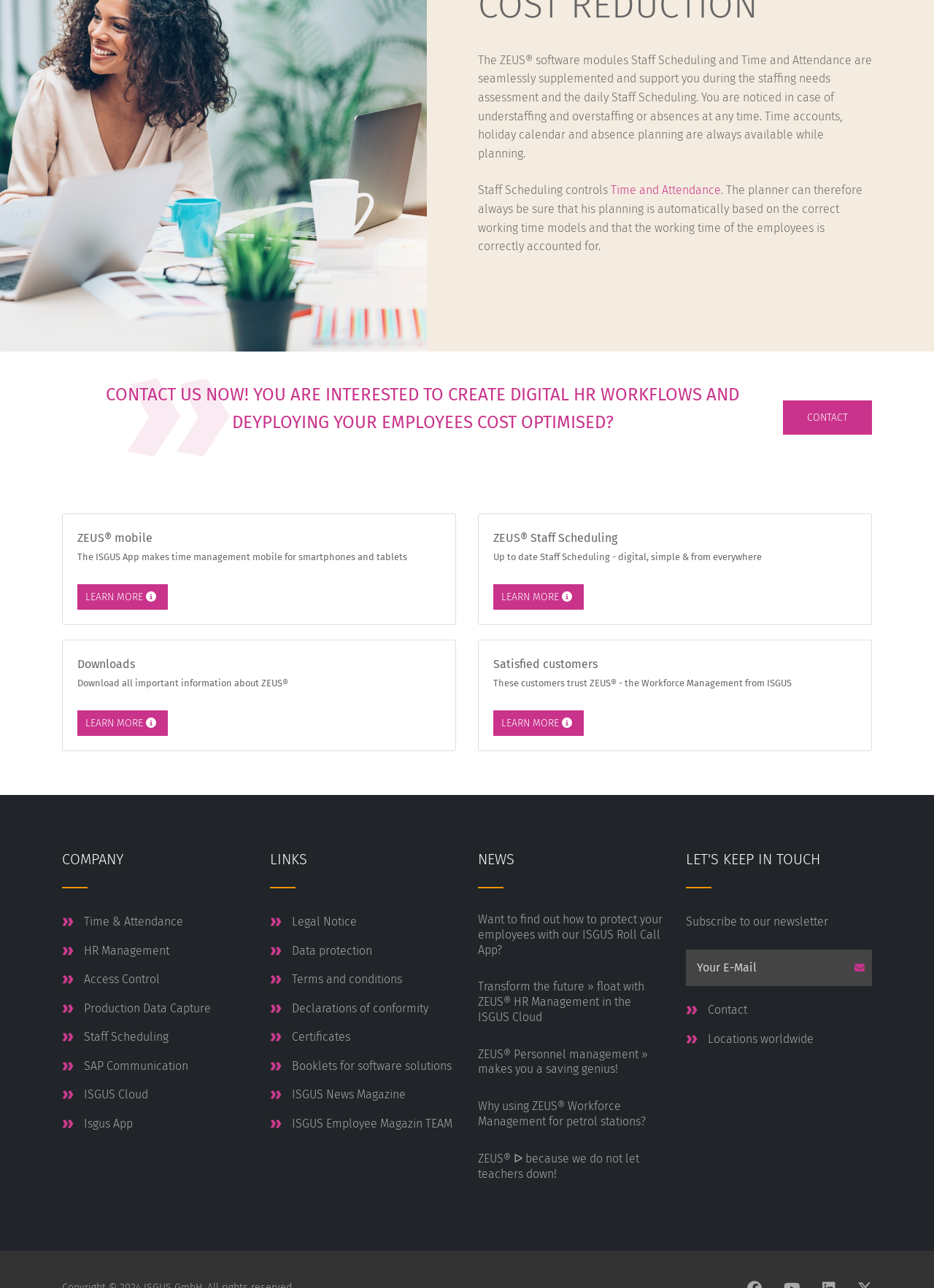What is the purpose of the 'CONTACT US NOW!' section?
Analyze the image and provide a thorough answer to the question.

The 'CONTACT US NOW!' section is likely a call-to-action to encourage users to get in touch with the company to create digital HR workflows and deploy employees in a cost-optimized manner.